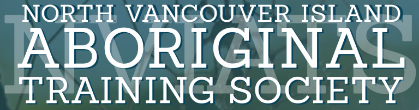Please answer the following question using a single word or phrase: 
What is the purpose of the organization?

Supporting Indigenous communities